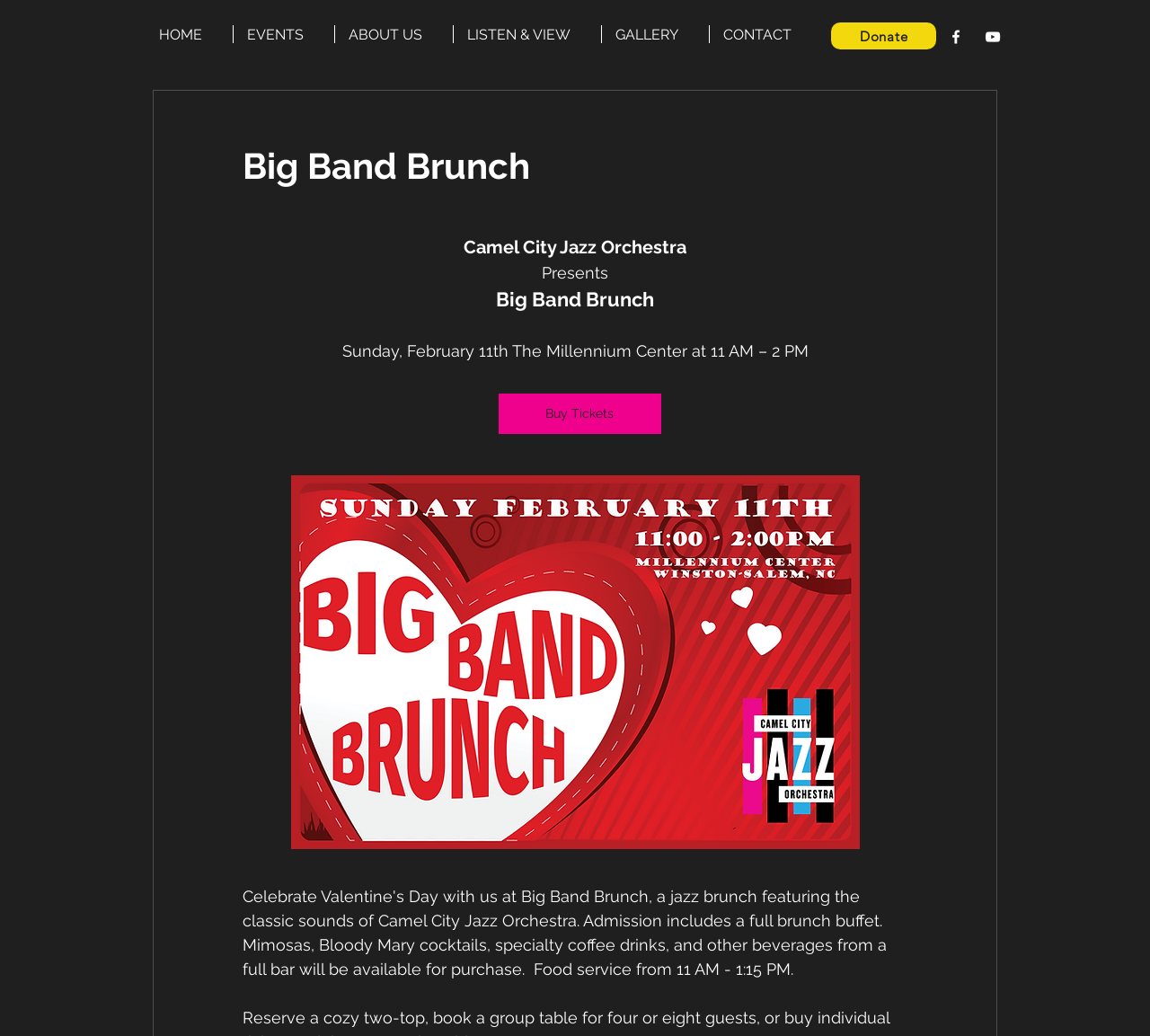What is the date of the event?
Kindly offer a comprehensive and detailed response to the question.

I found the date of the event by looking at the StaticText element that says 'Sunday, February 11th The Millennium Center at 11 AM – 2 PM'. This text provides the date and time of the event, which is Sunday, February 11th.